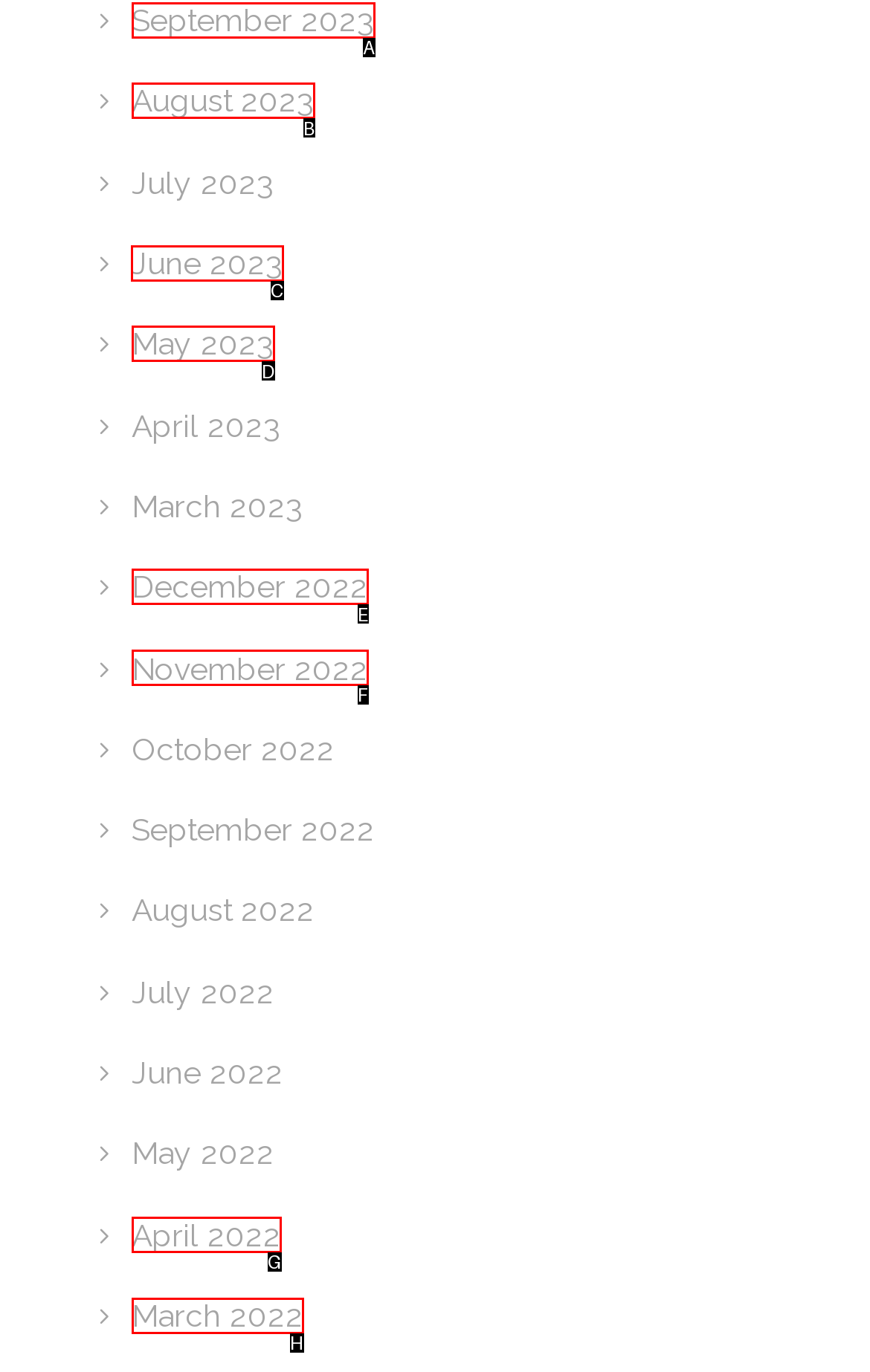Identify the appropriate lettered option to execute the following task: view June 2023
Respond with the letter of the selected choice.

C